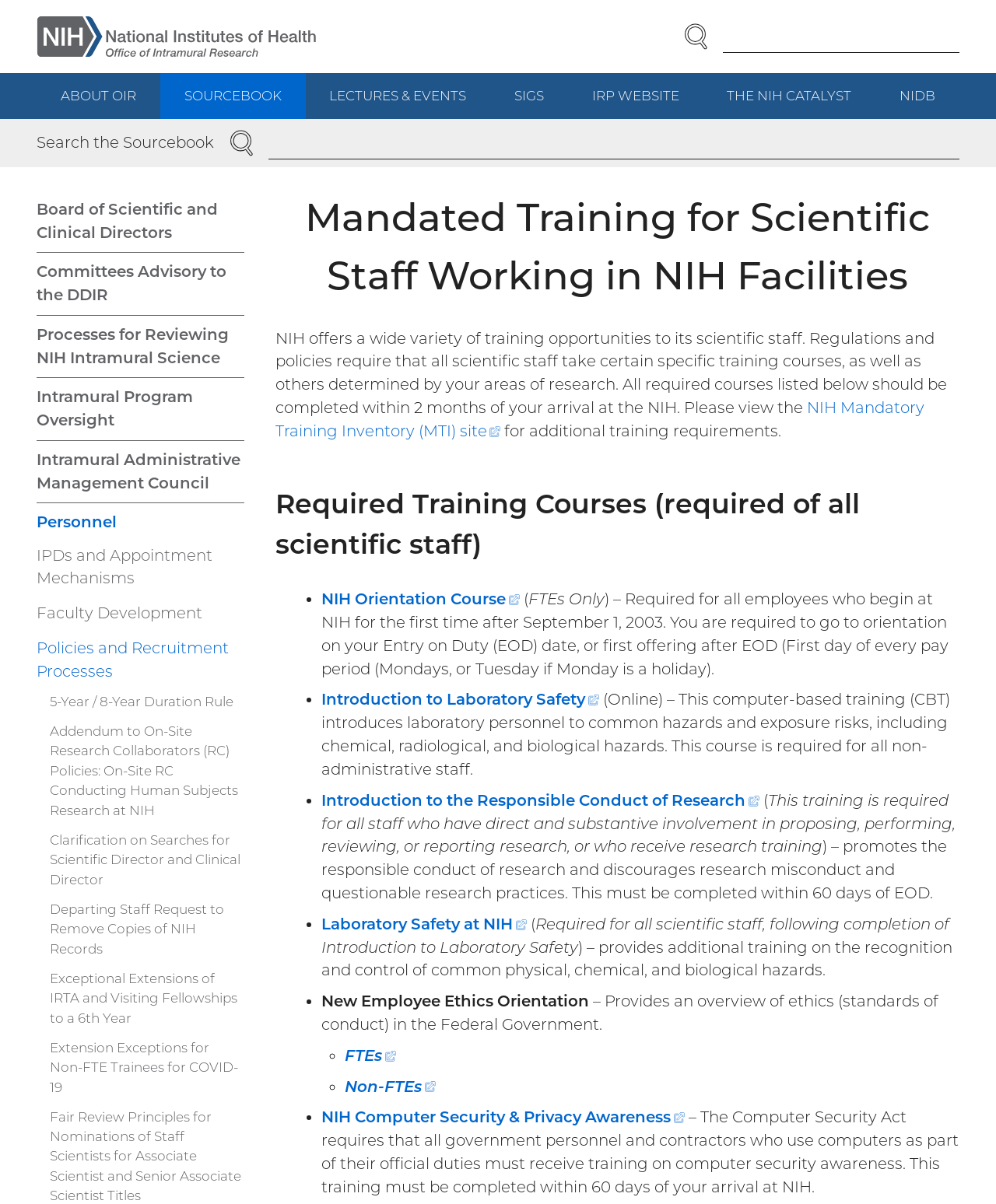Identify the bounding box coordinates of the clickable region to carry out the given instruction: "View Introduction to Laboratory Safety course".

[0.323, 0.573, 0.602, 0.589]